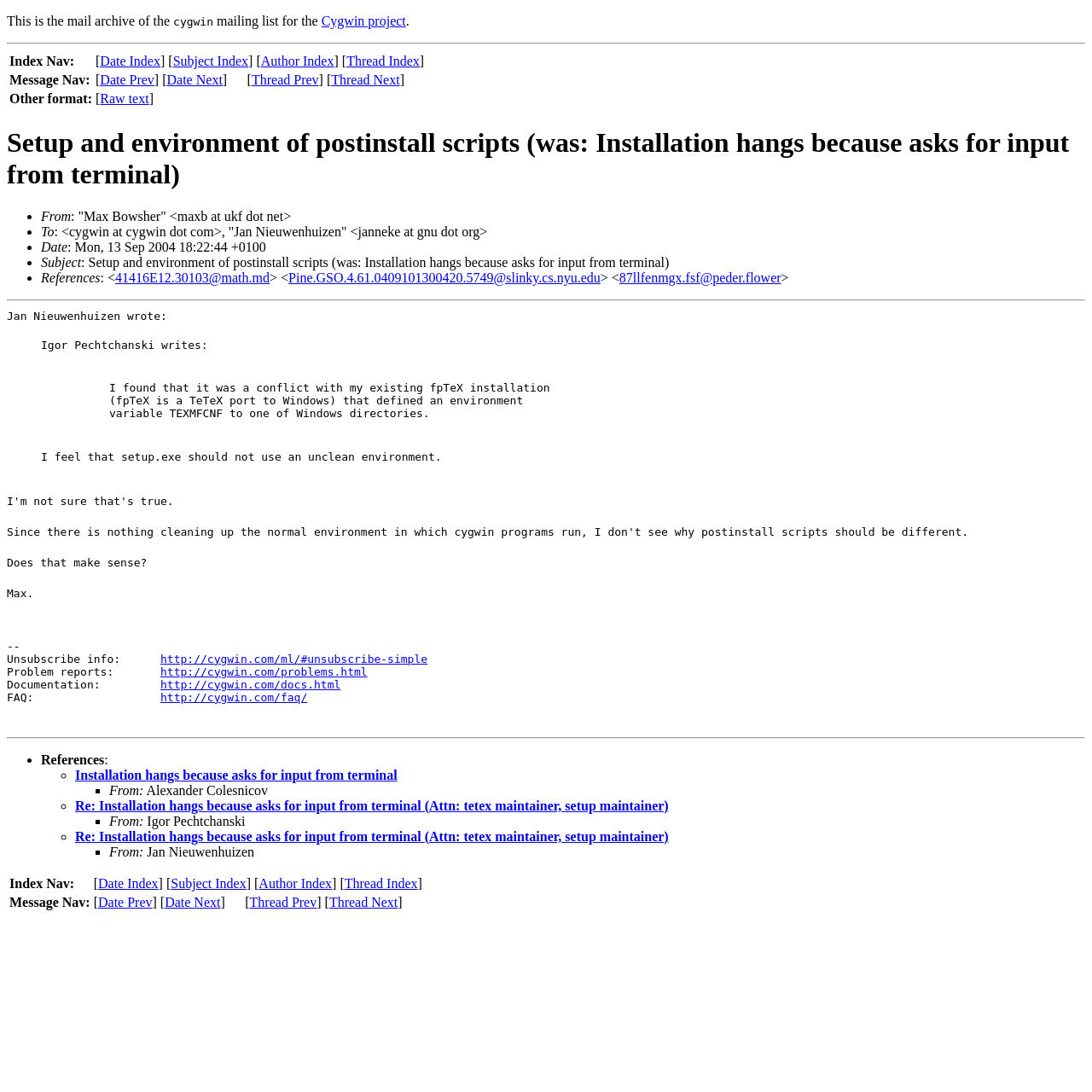How many links are there in the 'Index Nav' section?
Refer to the image and respond with a one-word or short-phrase answer.

4